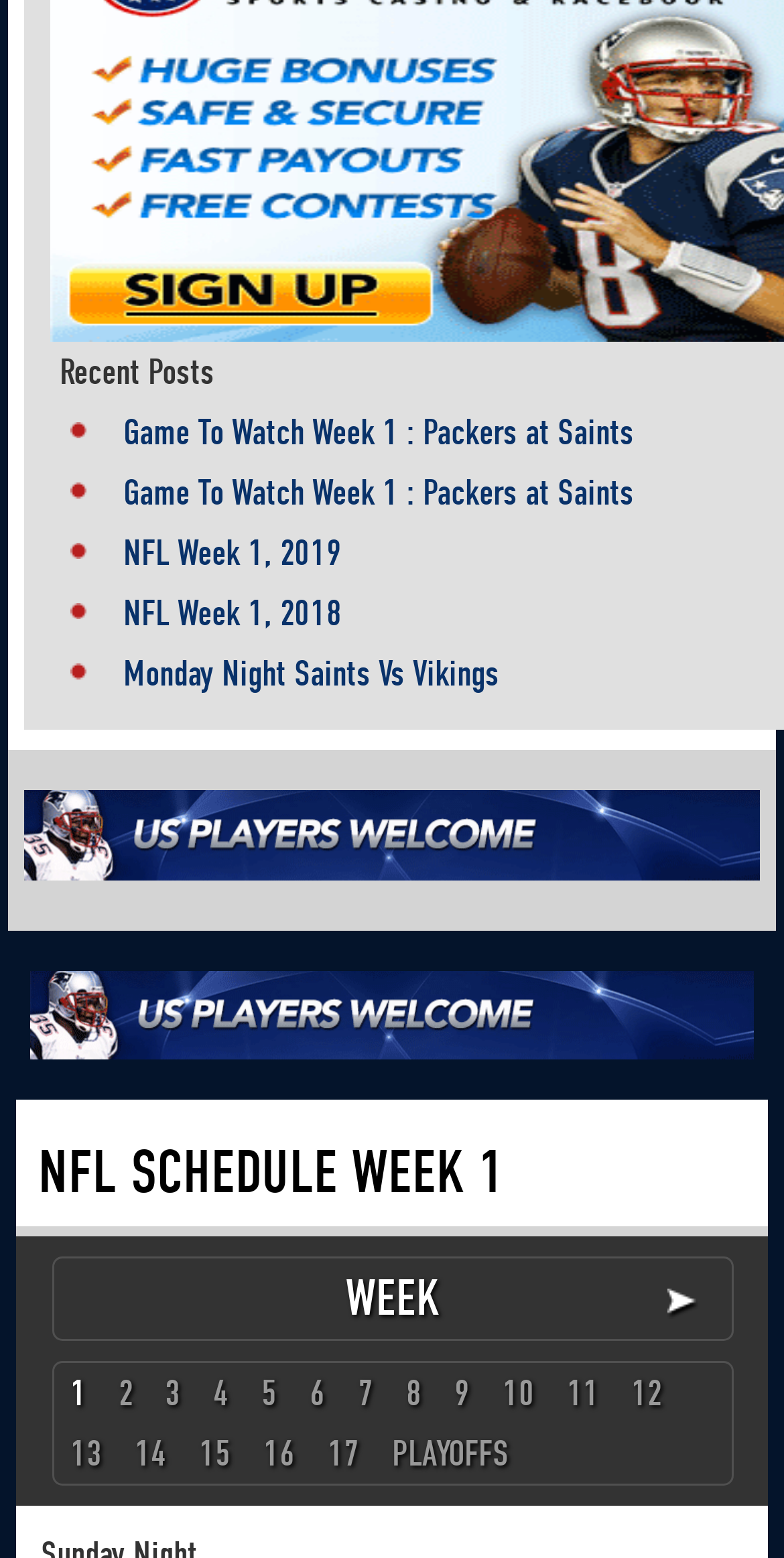Specify the bounding box coordinates for the region that must be clicked to perform the given instruction: "Go to Game To Watch Week 1 : Packers at Saints".

[0.157, 0.264, 0.808, 0.29]